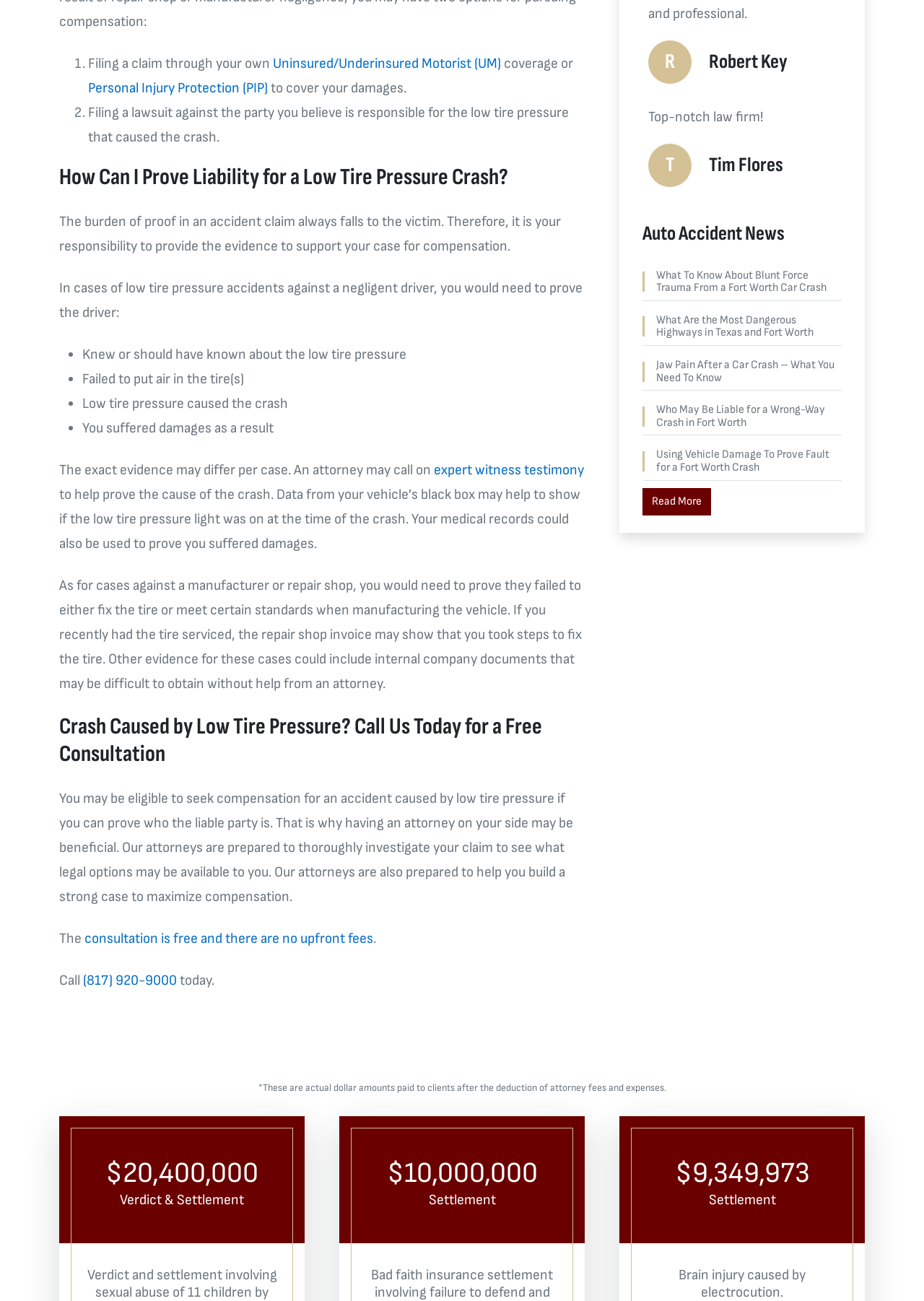Specify the bounding box coordinates of the region I need to click to perform the following instruction: "Call (817) 920-9000". The coordinates must be four float numbers in the range of 0 to 1, i.e., [left, top, right, bottom].

[0.09, 0.747, 0.191, 0.76]